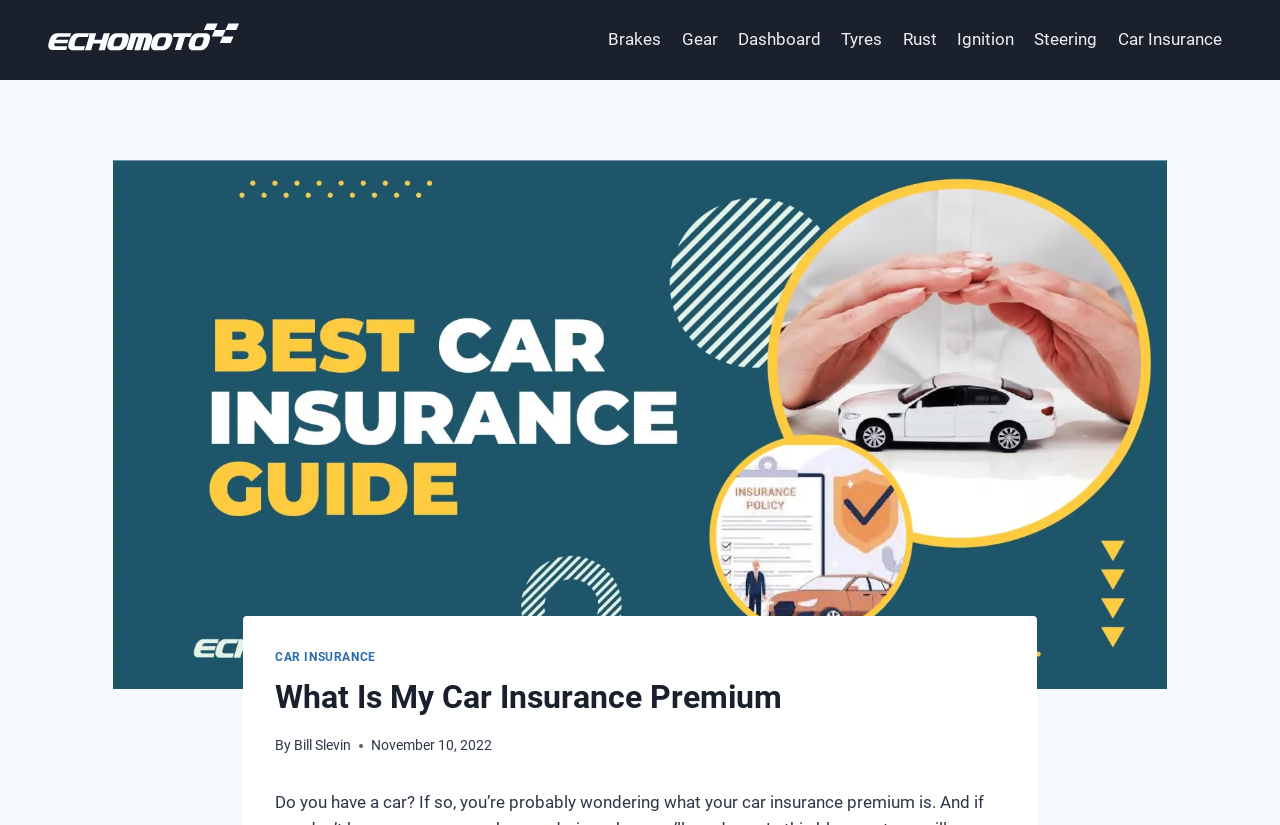Describe all the key features and sections of the webpage thoroughly.

This webpage appears to be an article about car insurance premiums. At the top left, there is a link with no text. Below it, there is a primary navigation menu with 8 links, including "Brakes", "Gear", "Dashboard", "Tyres", "Rust", "Ignition", "Steering", and "Car Insurance", which are evenly spaced and aligned horizontally across the top of the page.

On the left side of the page, there is a large image with a caption "I Need Mexico Car Insurance". Above the image, there is a header section with a link to "CAR INSURANCE" and a heading that reads "What Is My Car Insurance Premium". Below the heading, there is a text "By" followed by a link to the author "Bill Slevin" and a timestamp "November 10, 2022".

The main content of the article is not explicitly described in the accessibility tree, but based on the meta description, it likely discusses car insurance premiums and when they are needed.